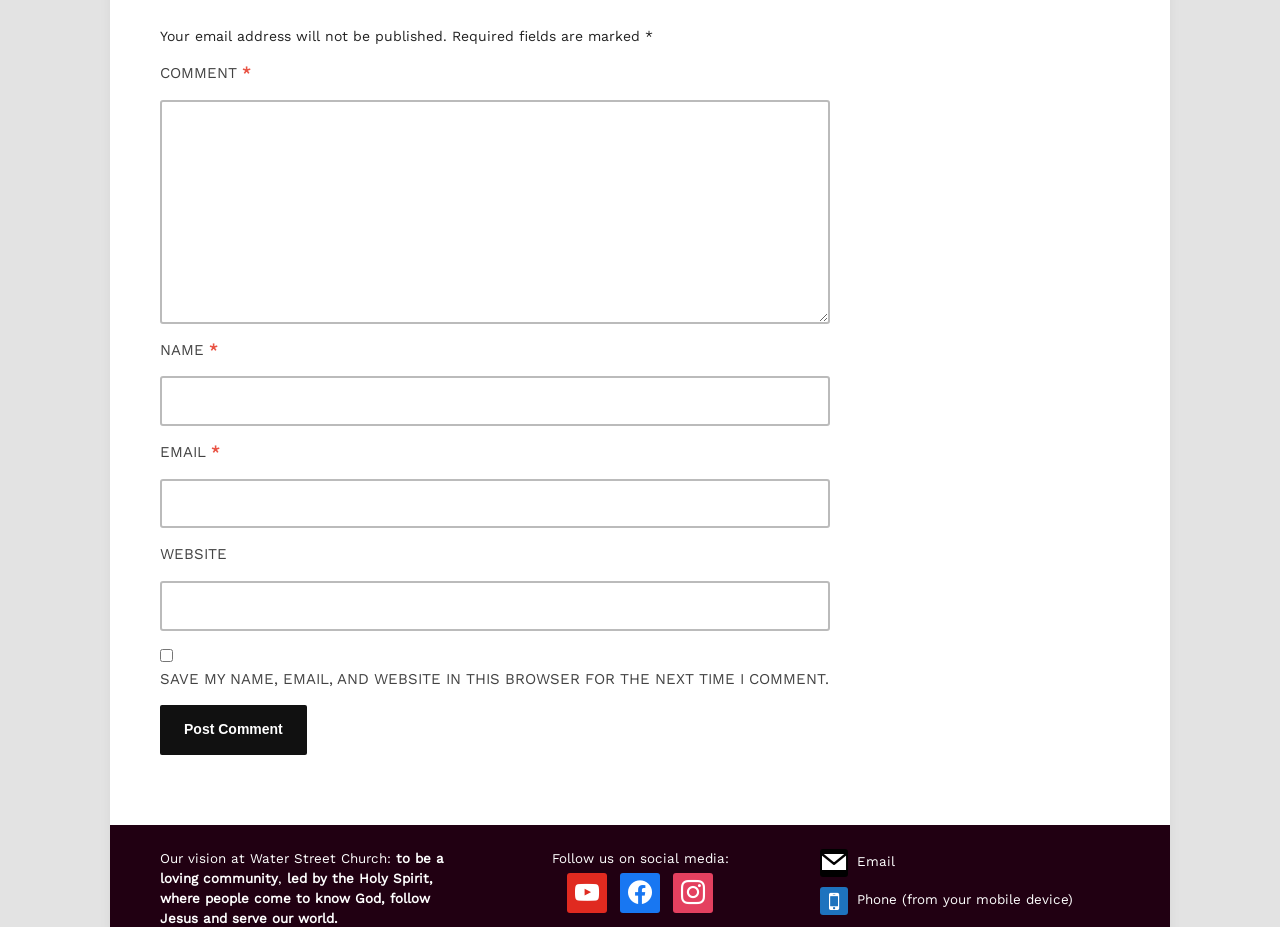Identify the bounding box coordinates of the part that should be clicked to carry out this instruction: "Follow the YouTube channel".

[0.443, 0.954, 0.474, 0.97]